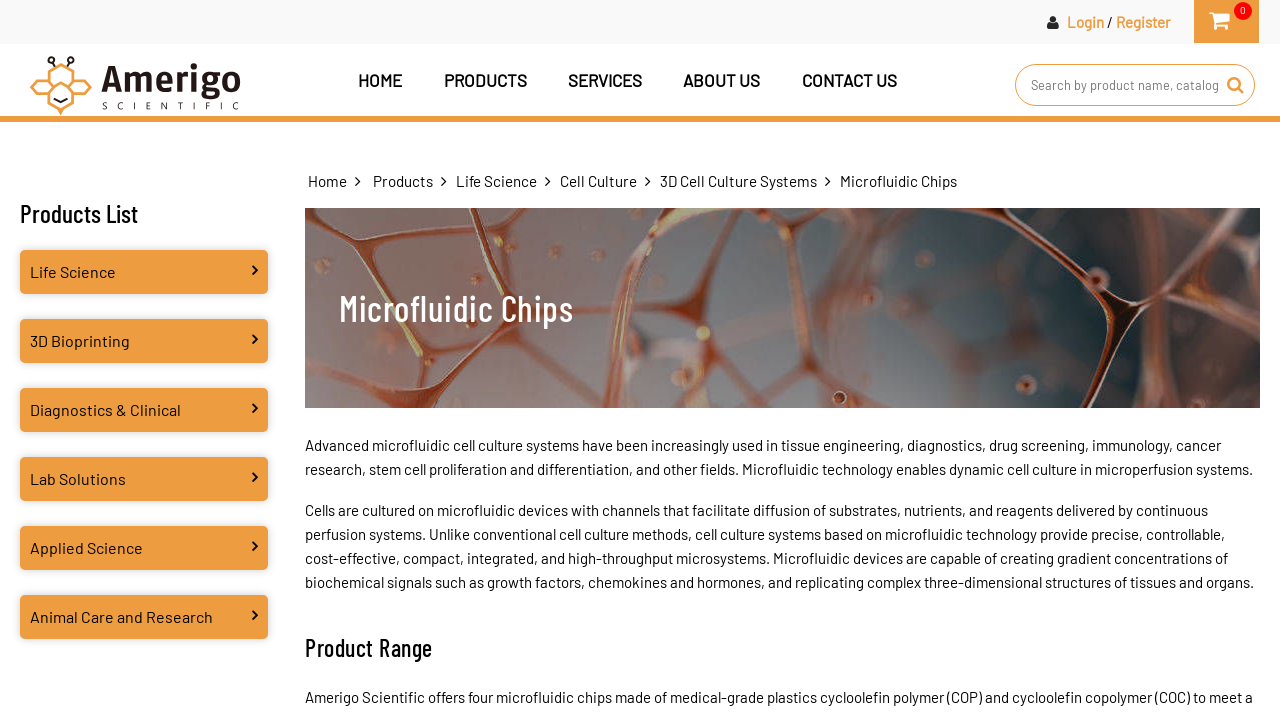Observe the image and answer the following question in detail: What is the purpose of microfluidic chips?

Based on the webpage, microfluidic chips are used for cell culture, specifically for 2D/3D cell culture, and are designed to meet various research needs. The chips provide a dynamic cell culture system with precise control over substrate, nutrient, and reagent delivery, making them useful for tissue engineering, diagnostics, drug screening, and other fields.